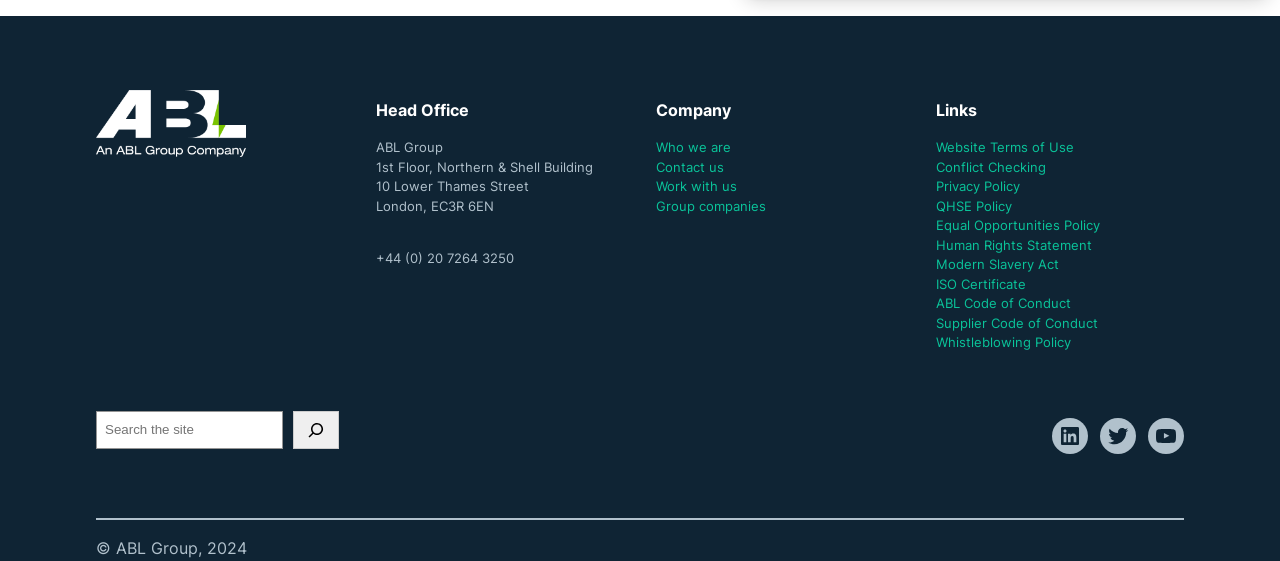Based on the element description Human Rights Statement, identify the bounding box of the UI element in the given webpage screenshot. The coordinates should be in the format (top-left x, top-left y, bottom-right x, bottom-right y) and must be between 0 and 1.

[0.731, 0.367, 0.853, 0.395]